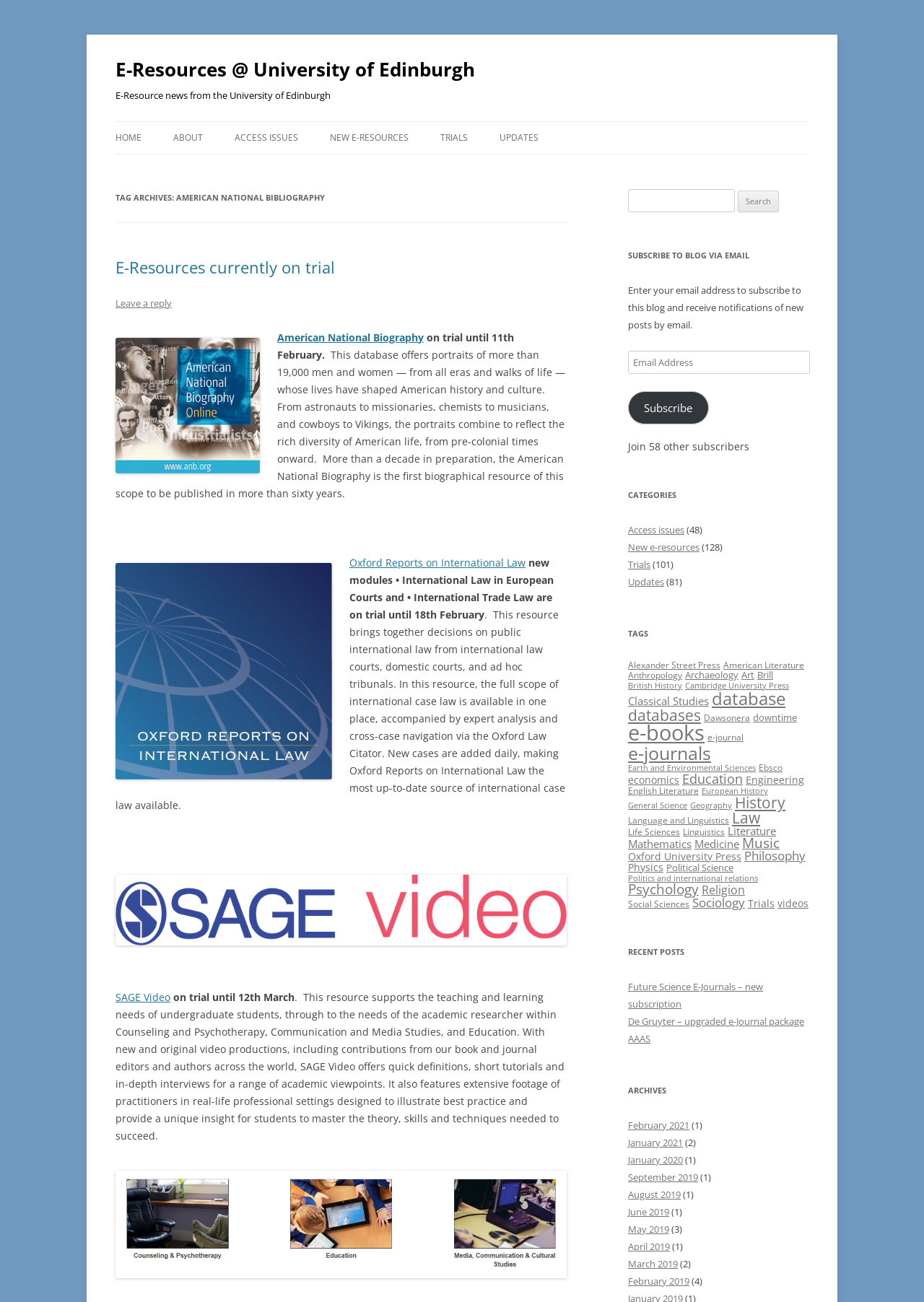Determine the main heading of the webpage and generate its text.

E-Resources @ University of Edinburgh